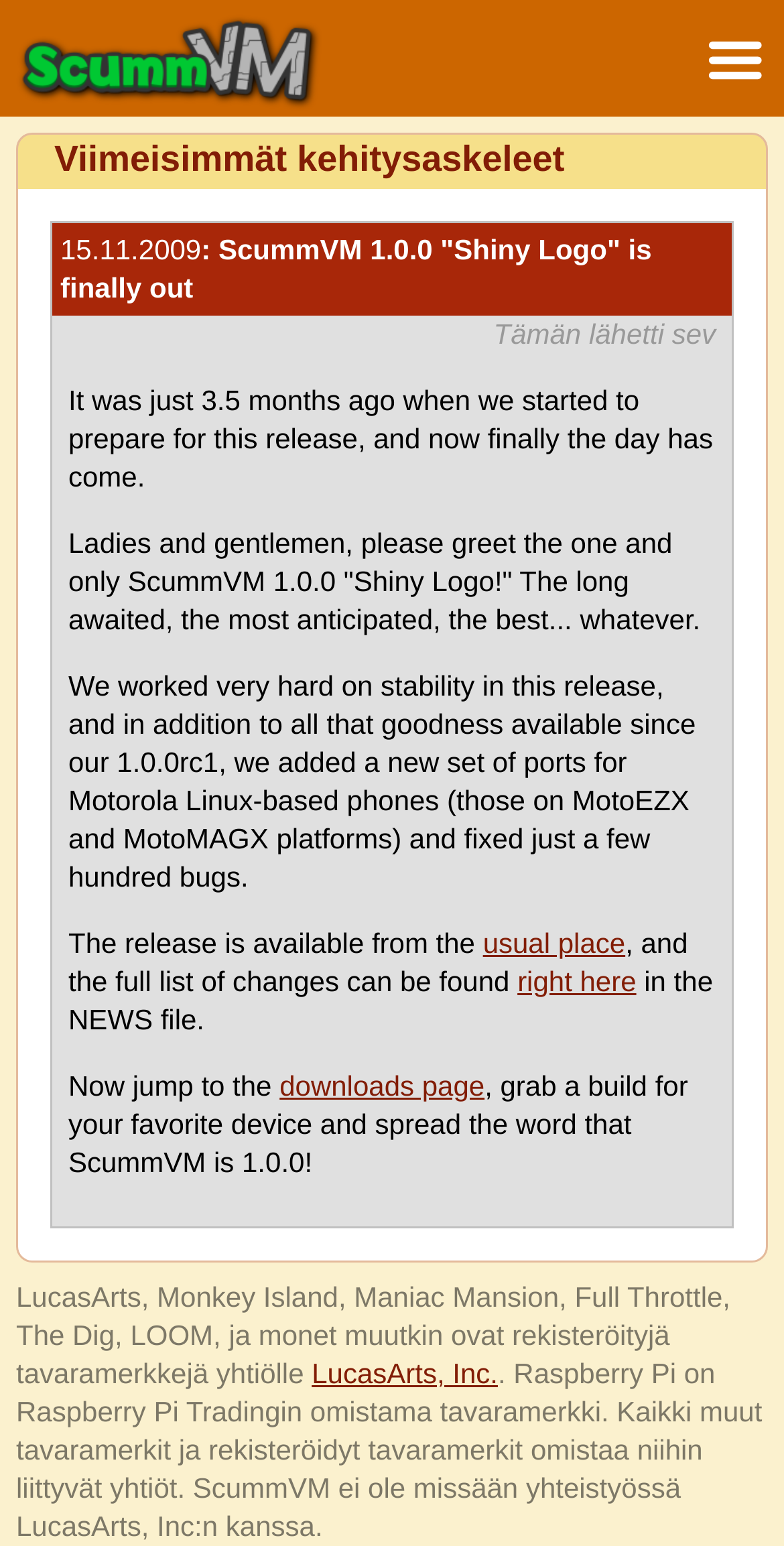Identify the bounding box coordinates for the UI element described as follows: LucasArts, Inc.. Use the format (top-left x, top-left y, bottom-right x, bottom-right y) and ensure all values are floating point numbers between 0 and 1.

[0.398, 0.877, 0.635, 0.898]